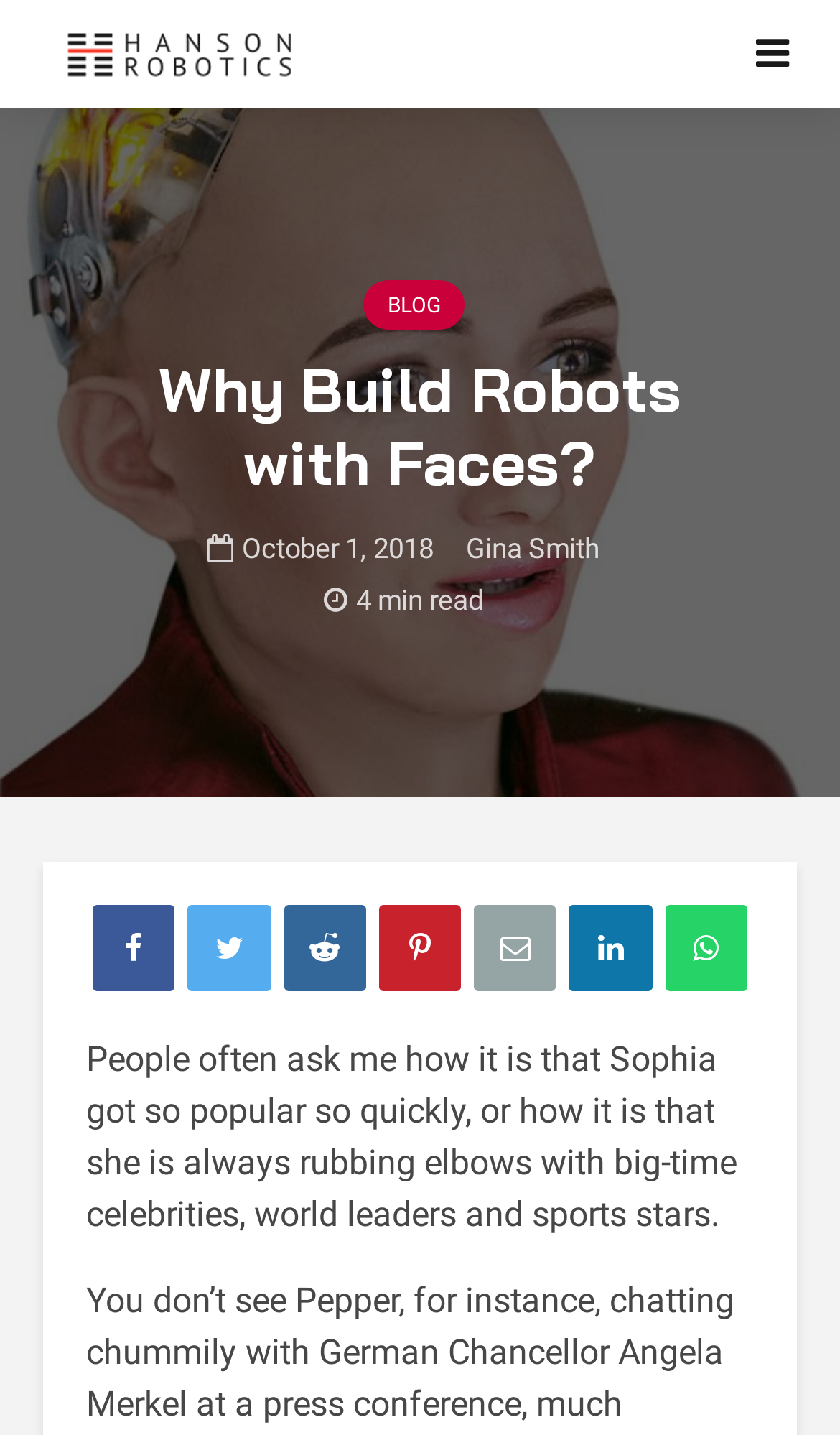Based on the visual content of the image, answer the question thoroughly: What is the date of the blog post?

The webpage contains a StaticText element with the text 'October 1, 2018', which suggests that this is the date of the blog post.